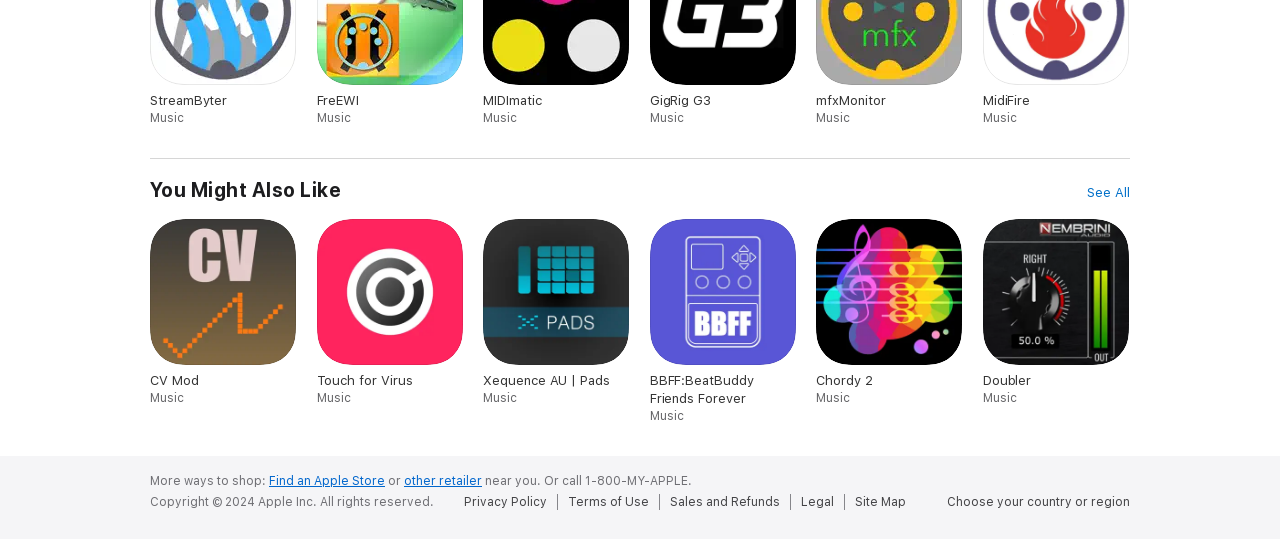What is the title of the section with links to music apps?
Refer to the screenshot and deliver a thorough answer to the question presented.

The section with links to music apps has a heading element with the text 'You Might Also Like', which suggests that this section is recommending music apps to the user.